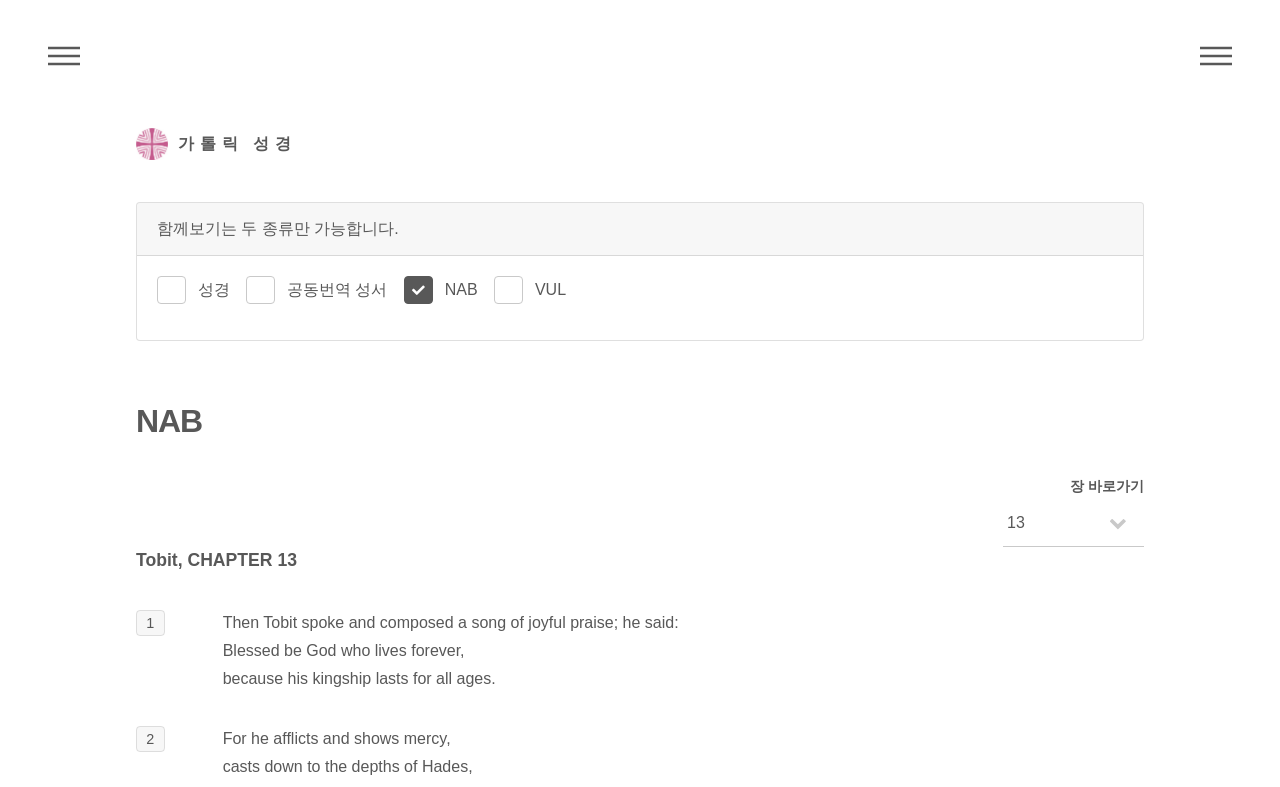For the given element description 가톨릭 성경, determine the bounding box coordinates of the UI element. The coordinates should follow the format (top-left x, top-left y, bottom-right x, bottom-right y) and be within the range of 0 to 1.

[0.106, 0.163, 0.232, 0.203]